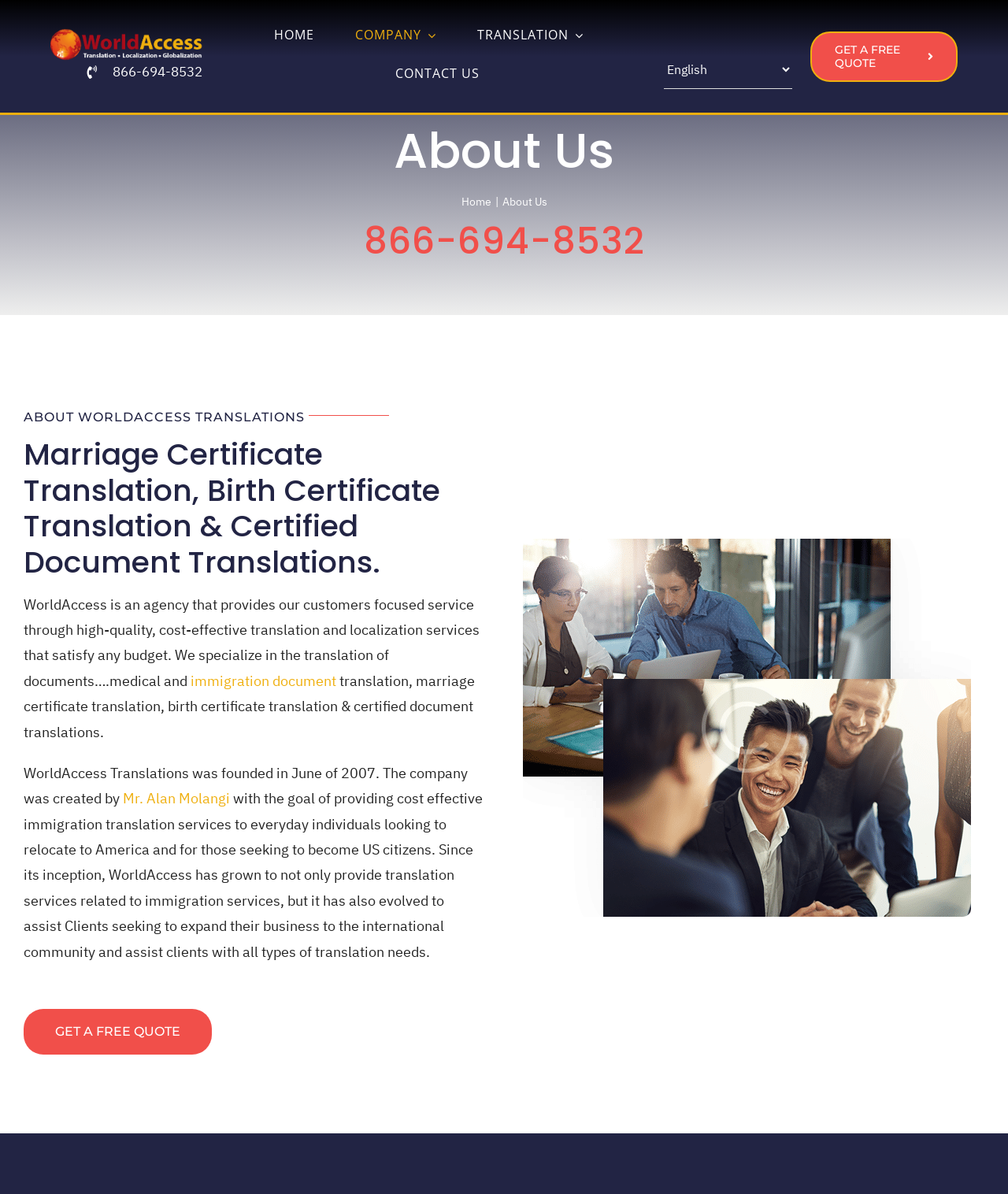Identify the bounding box coordinates for the element you need to click to achieve the following task: "Select a language". The coordinates must be four float values ranging from 0 to 1, formatted as [left, top, right, bottom].

[0.658, 0.042, 0.786, 0.075]